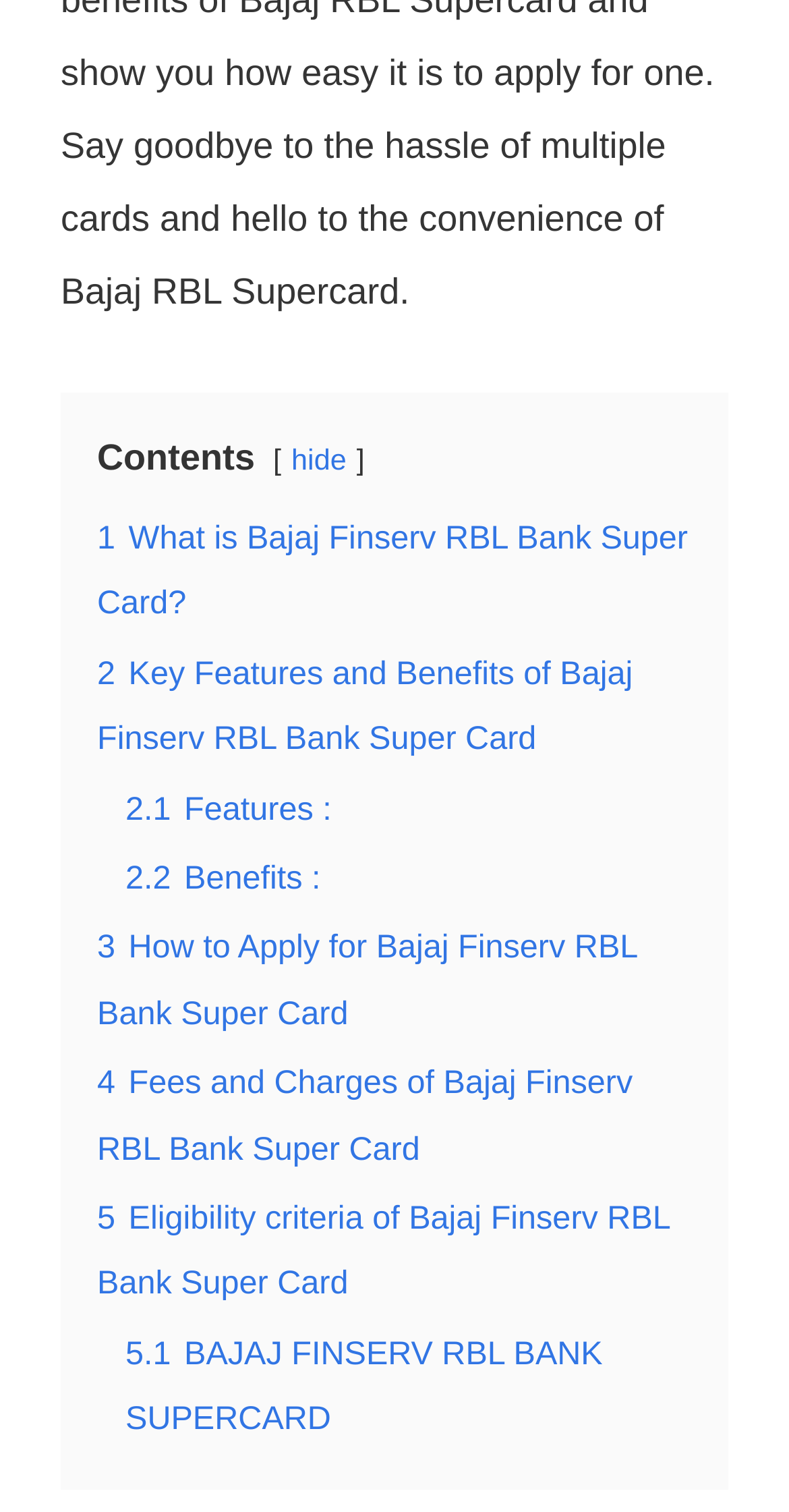Answer the following in one word or a short phrase: 
Is there a 'hide' link on the webpage?

Yes